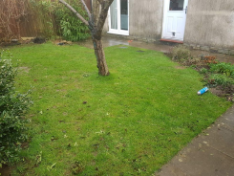Respond to the following query with just one word or a short phrase: 
What was installed as part of the garden renovation project?

A drainage system